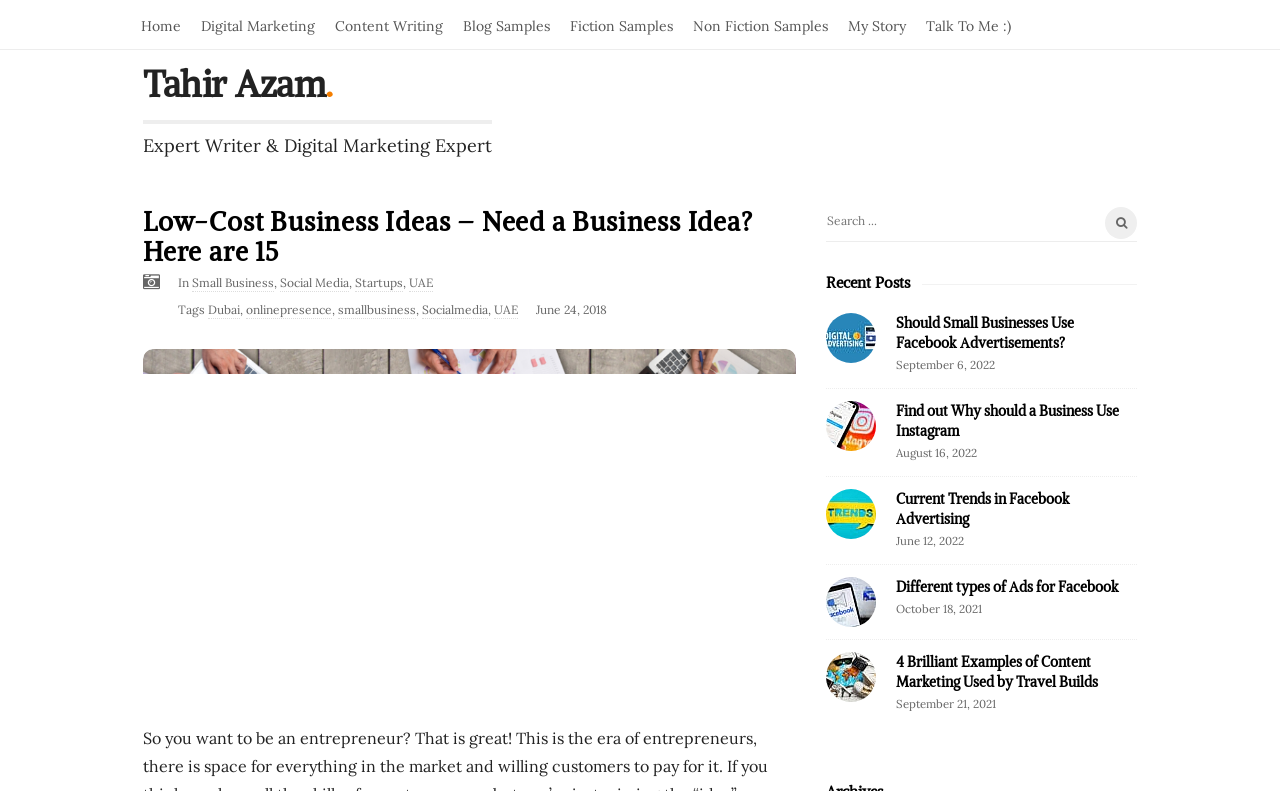Use a single word or phrase to answer the question:
What is the category of the recent posts?

Business and Marketing